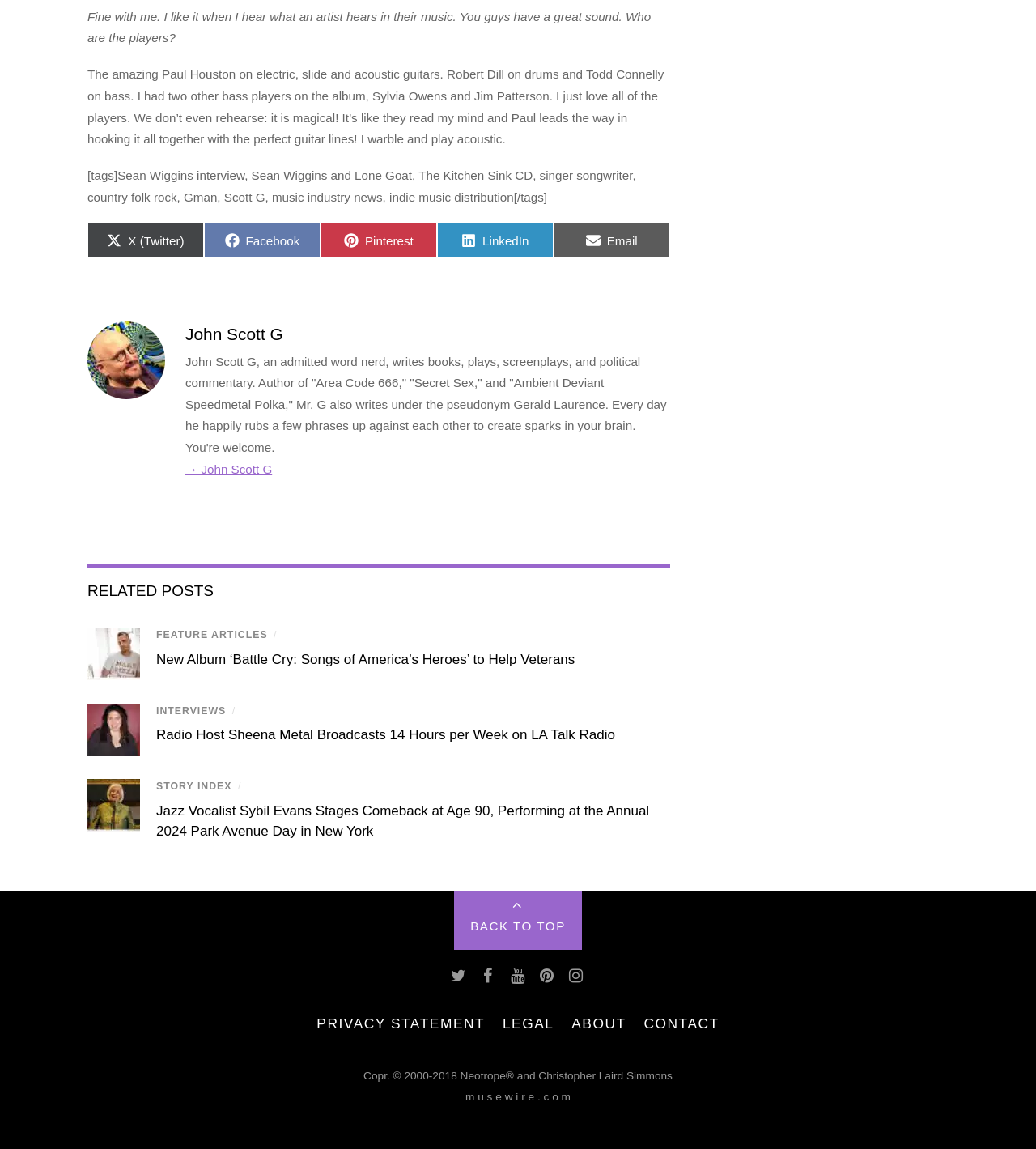How many social media sharing links are there?
Answer briefly with a single word or phrase based on the image.

5